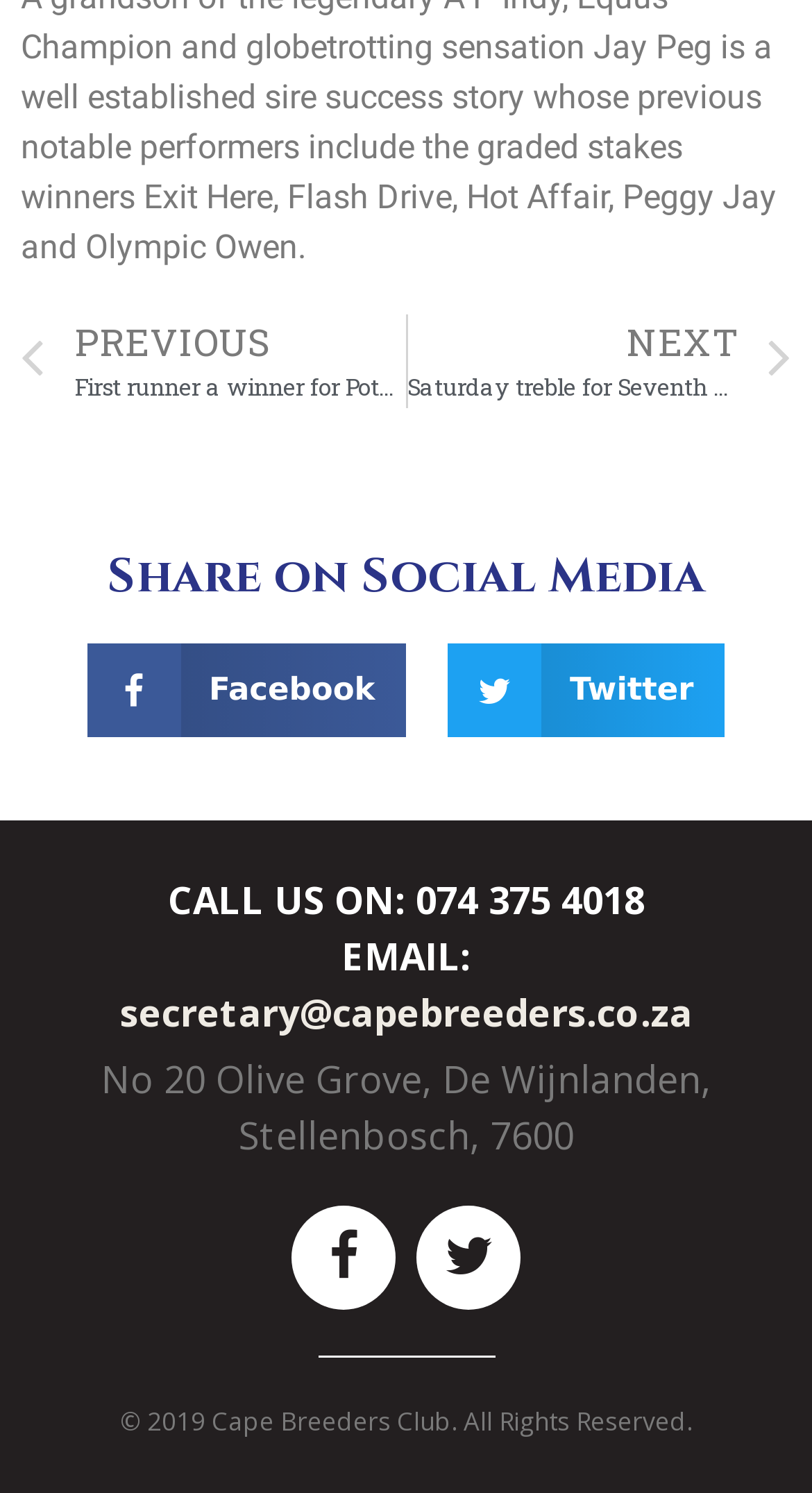What is the address of the Cape Breeders Club?
Give a single word or phrase answer based on the content of the image.

No 20 Olive Grove, De Wijnlanden, Stellenbosch, 7600